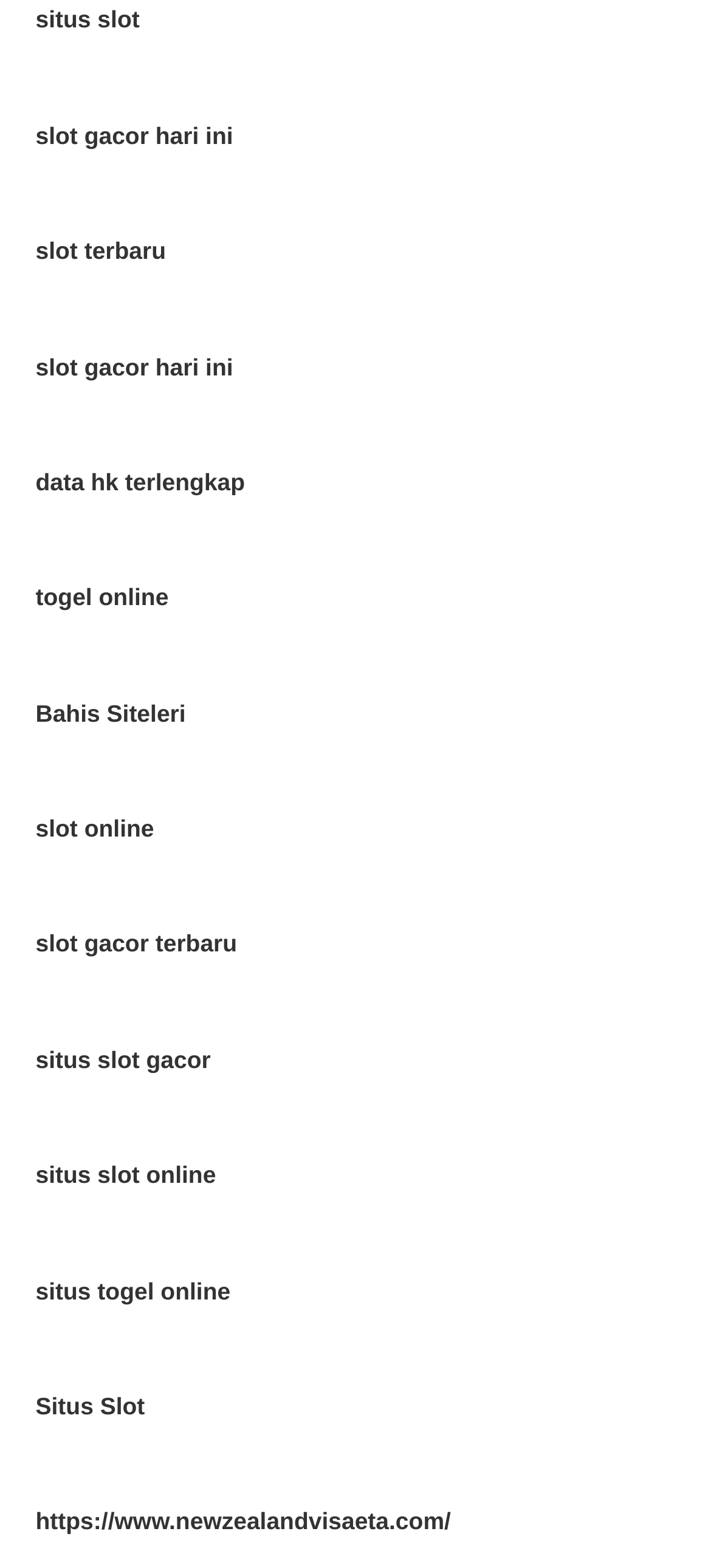Determine the bounding box coordinates of the clickable region to follow the instruction: "click on slot gacor hari ini".

[0.05, 0.078, 0.328, 0.095]